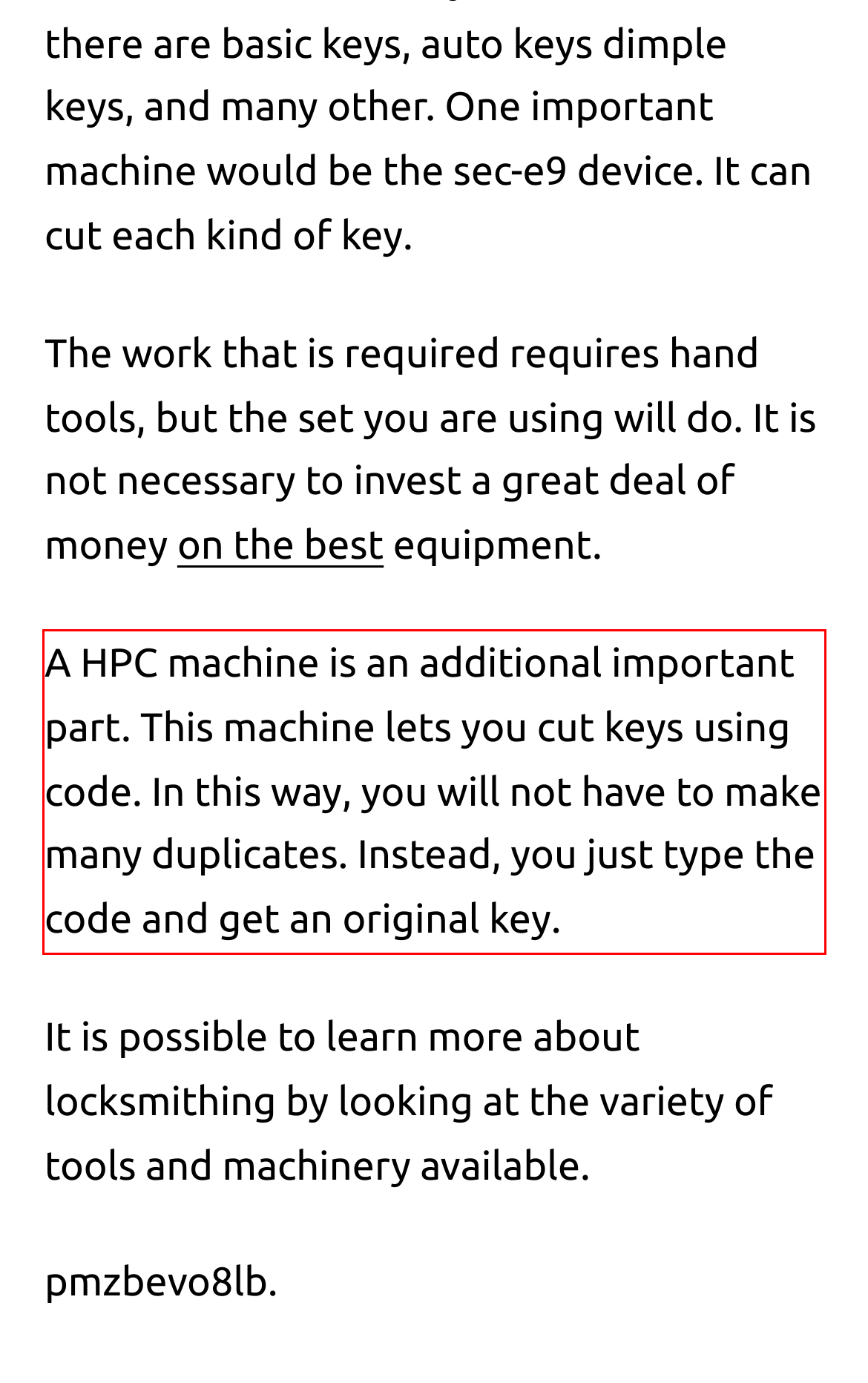With the provided screenshot of a webpage, locate the red bounding box and perform OCR to extract the text content inside it.

A HPC machine is an additional important part. This machine lets you cut keys using code. In this way, you will not have to make many duplicates. Instead, you just type the code and get an original key.